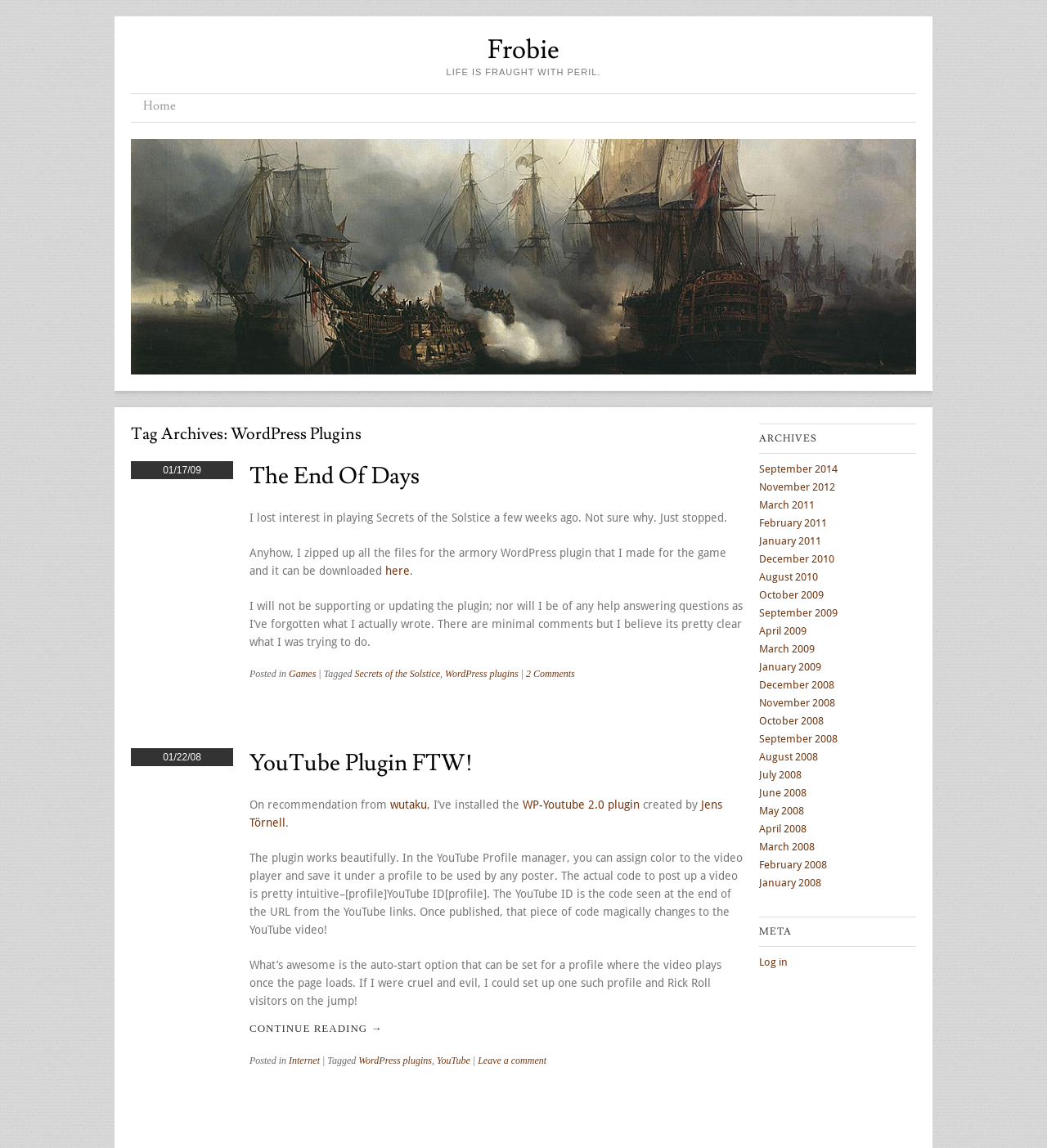Find the bounding box coordinates of the clickable region needed to perform the following instruction: "Click on the 'Home' link". The coordinates should be provided as four float numbers between 0 and 1, i.e., [left, top, right, bottom].

[0.125, 0.082, 0.18, 0.106]